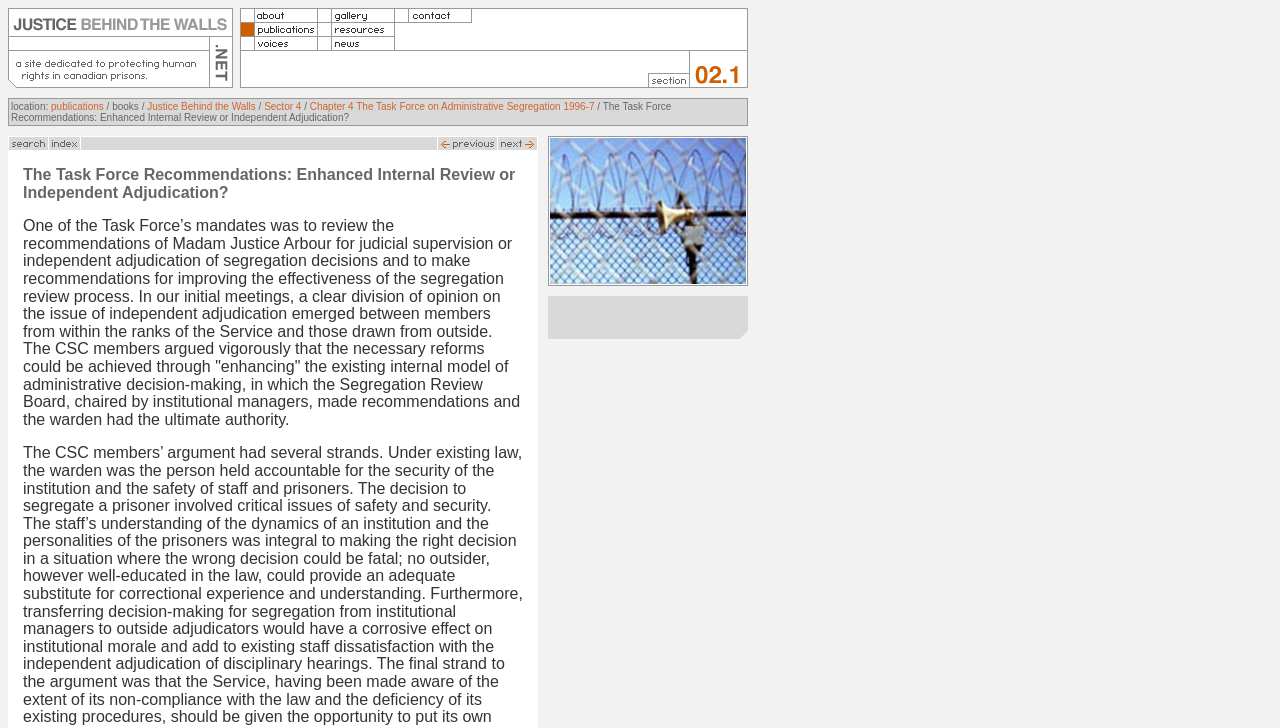Give a succinct answer to this question in a single word or phrase: 
What is the title of the publication?

The Task Force Recommendations